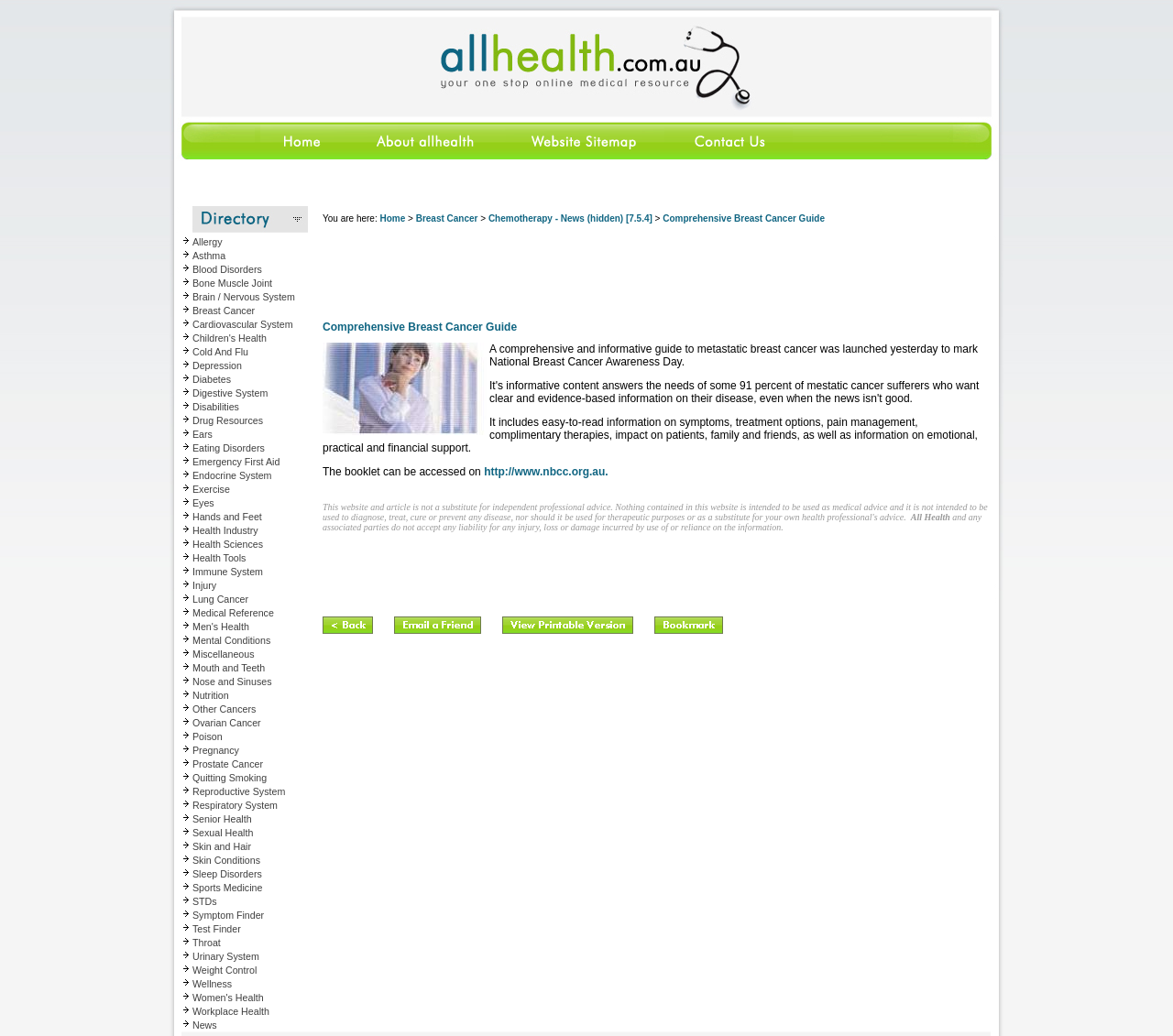Provide a single word or phrase to answer the given question: 
How many menu items are in the top navigation bar?

5